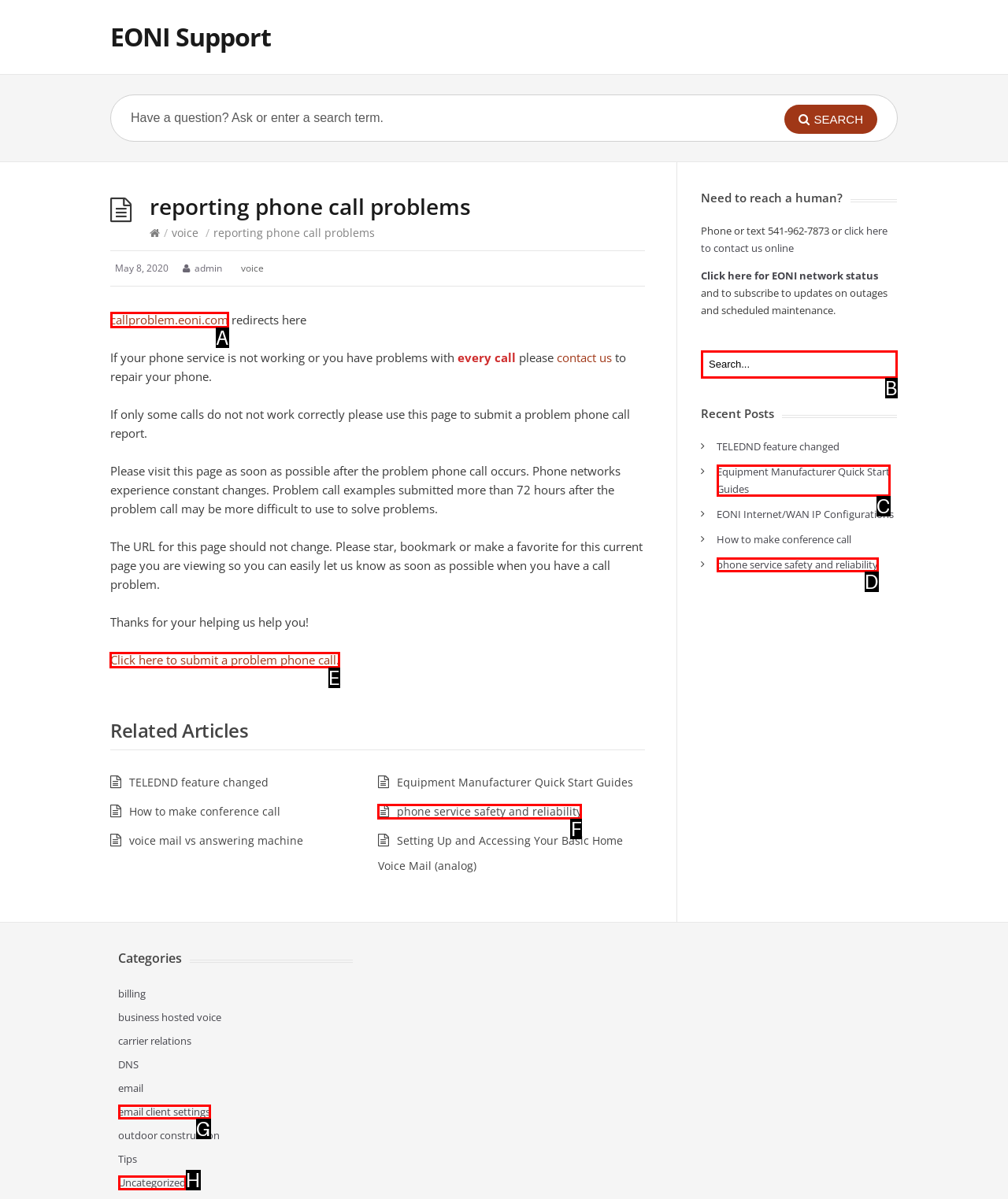Choose the HTML element to click for this instruction: Click to submit a problem phone call report Answer with the letter of the correct choice from the given options.

E